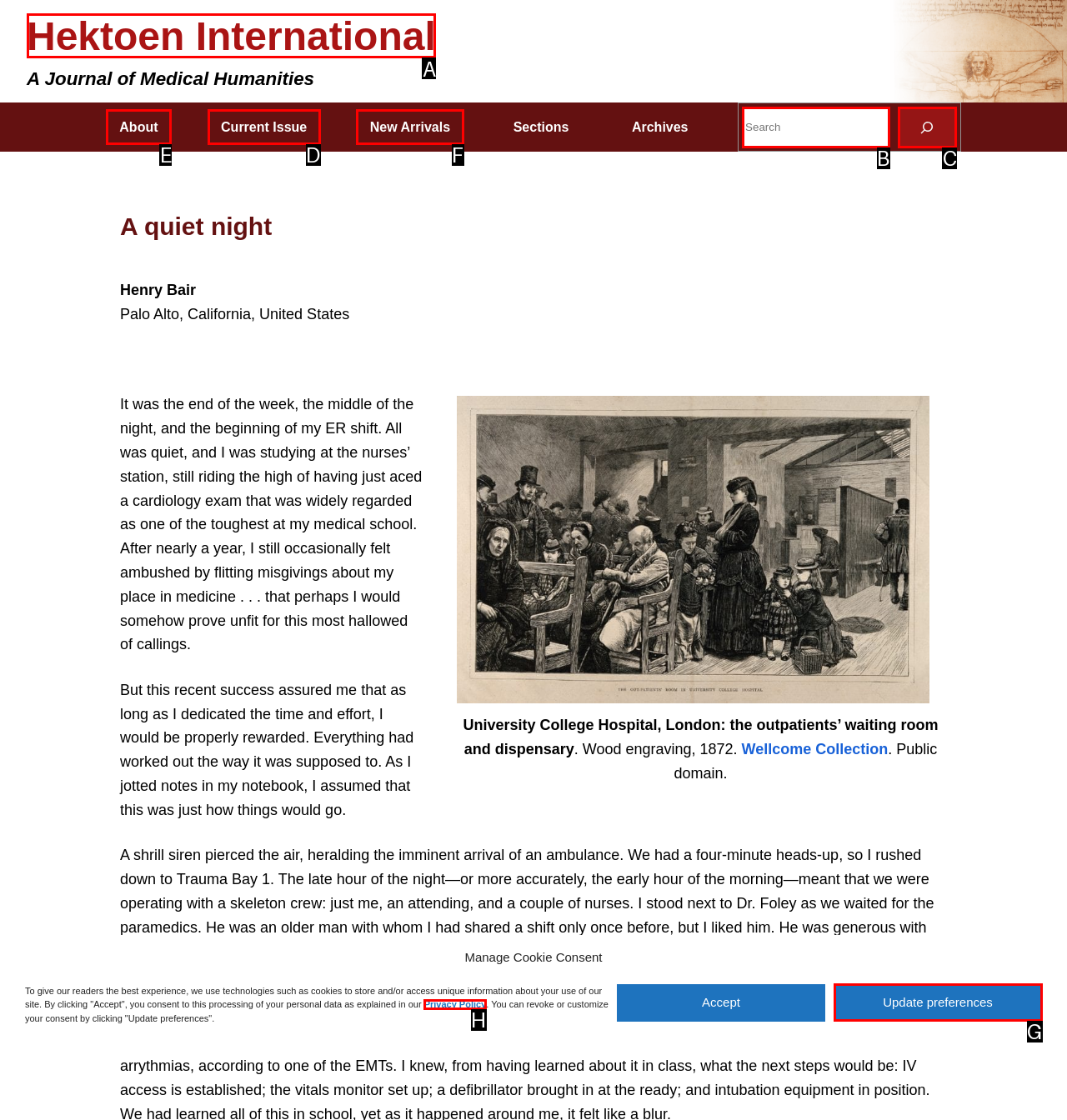Which HTML element should be clicked to complete the following task: Visit the 'Current Issue' page?
Answer with the letter corresponding to the correct choice.

D